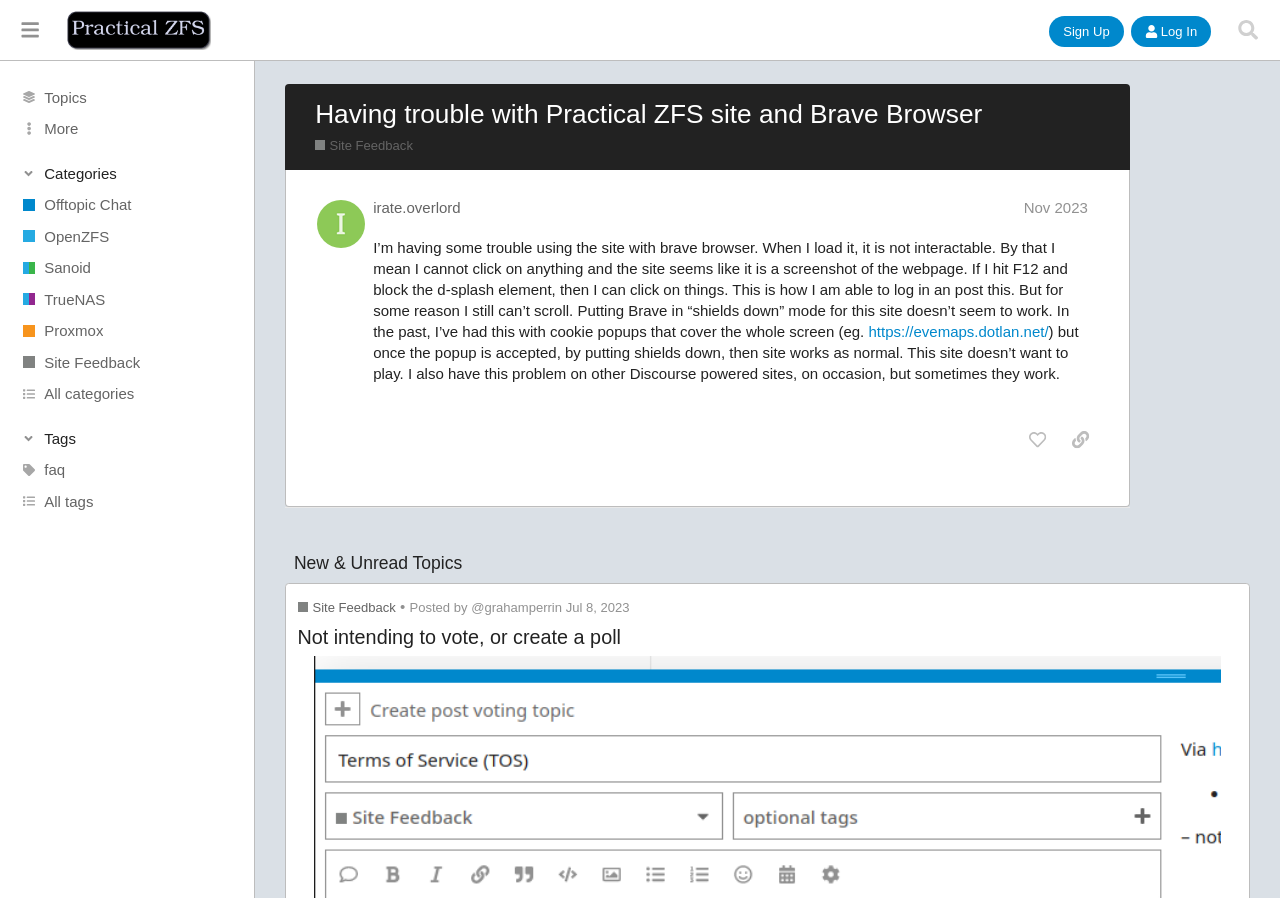How many links are there in the sidebar?
Please look at the screenshot and answer using one word or phrase.

7